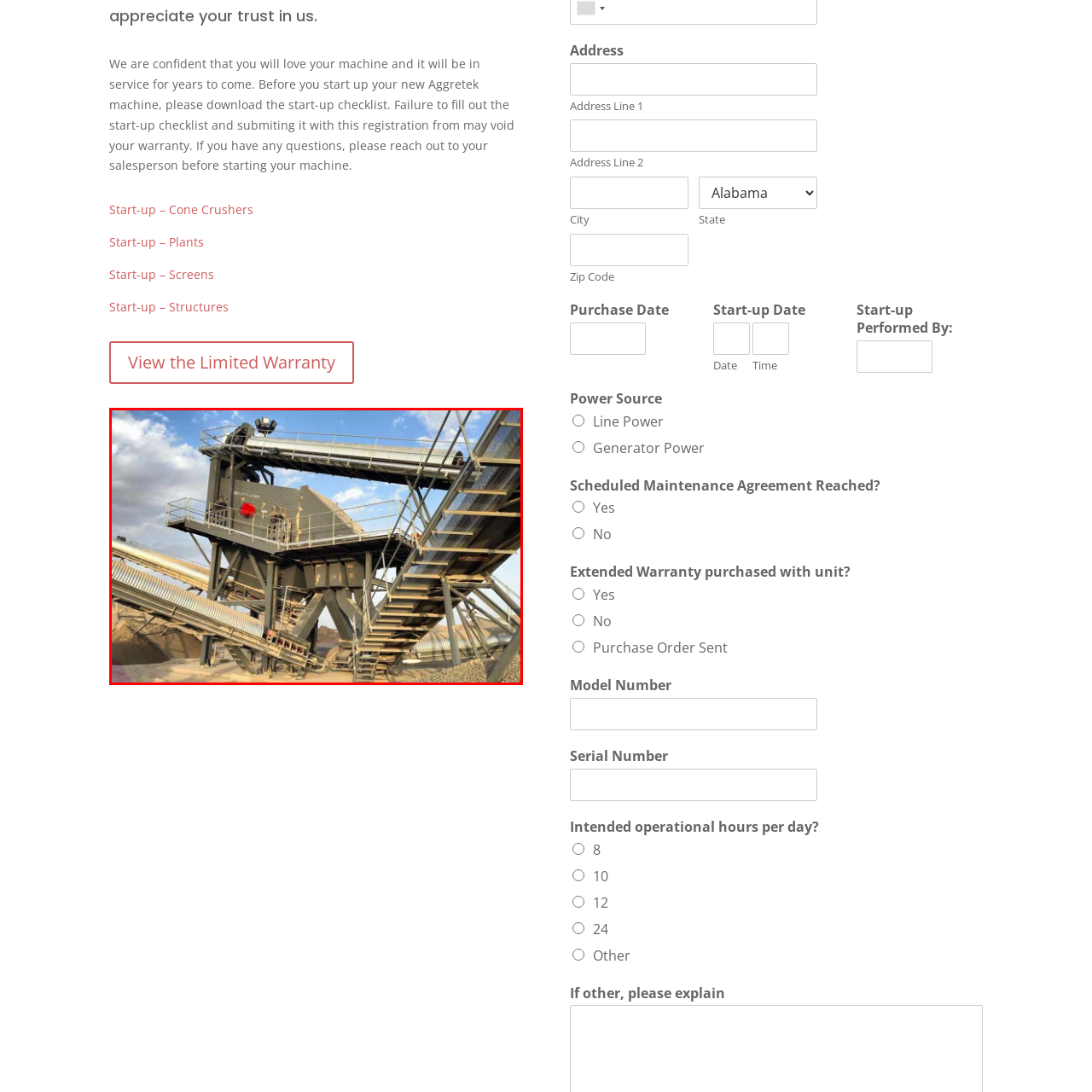What is the likely purpose of the machine?
Check the content within the red bounding box and give a brief answer in one word or a short phrase.

Processing materials